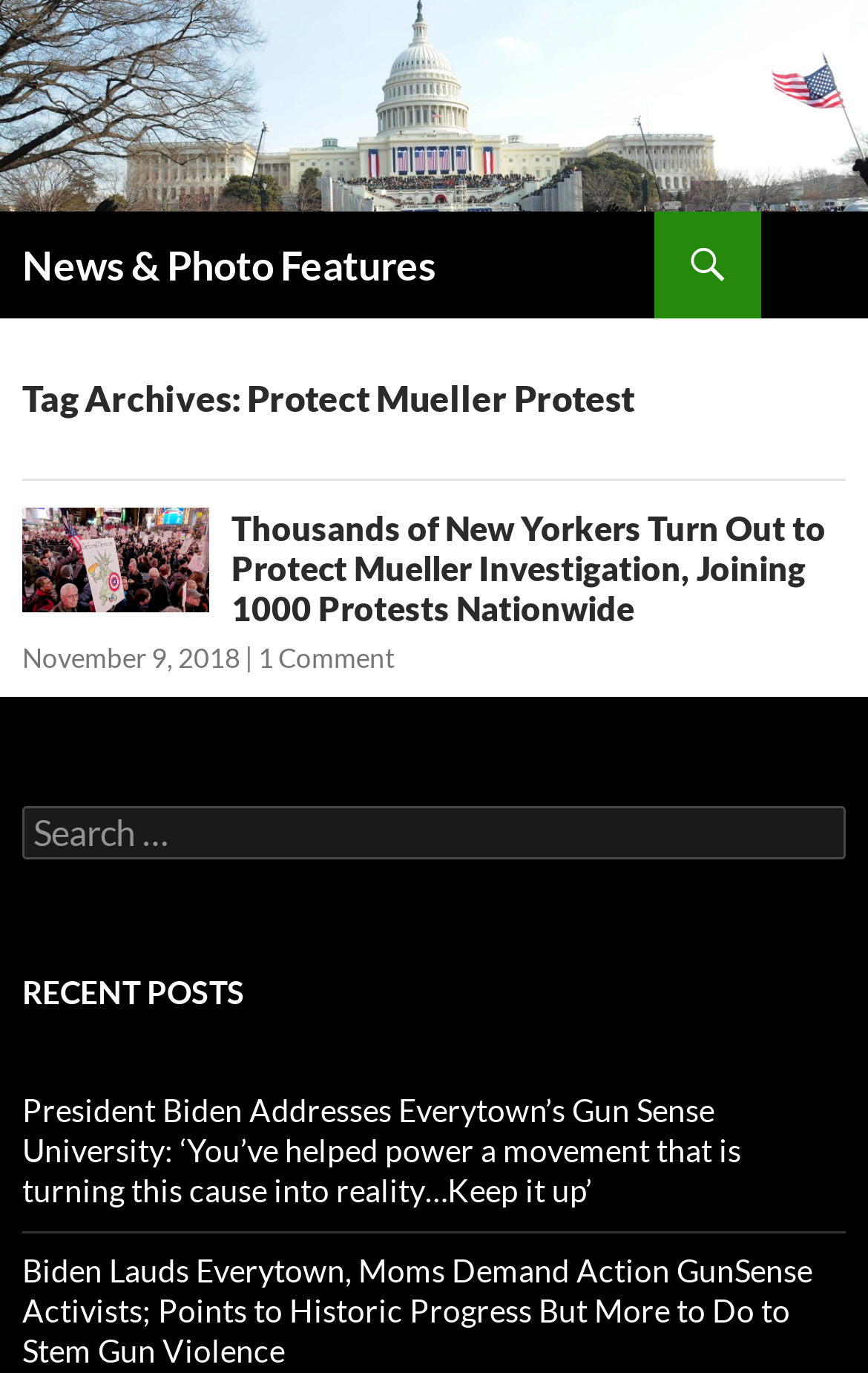Answer with a single word or phrase: 
What is the title of the current archive?

Protect Mueller Protest